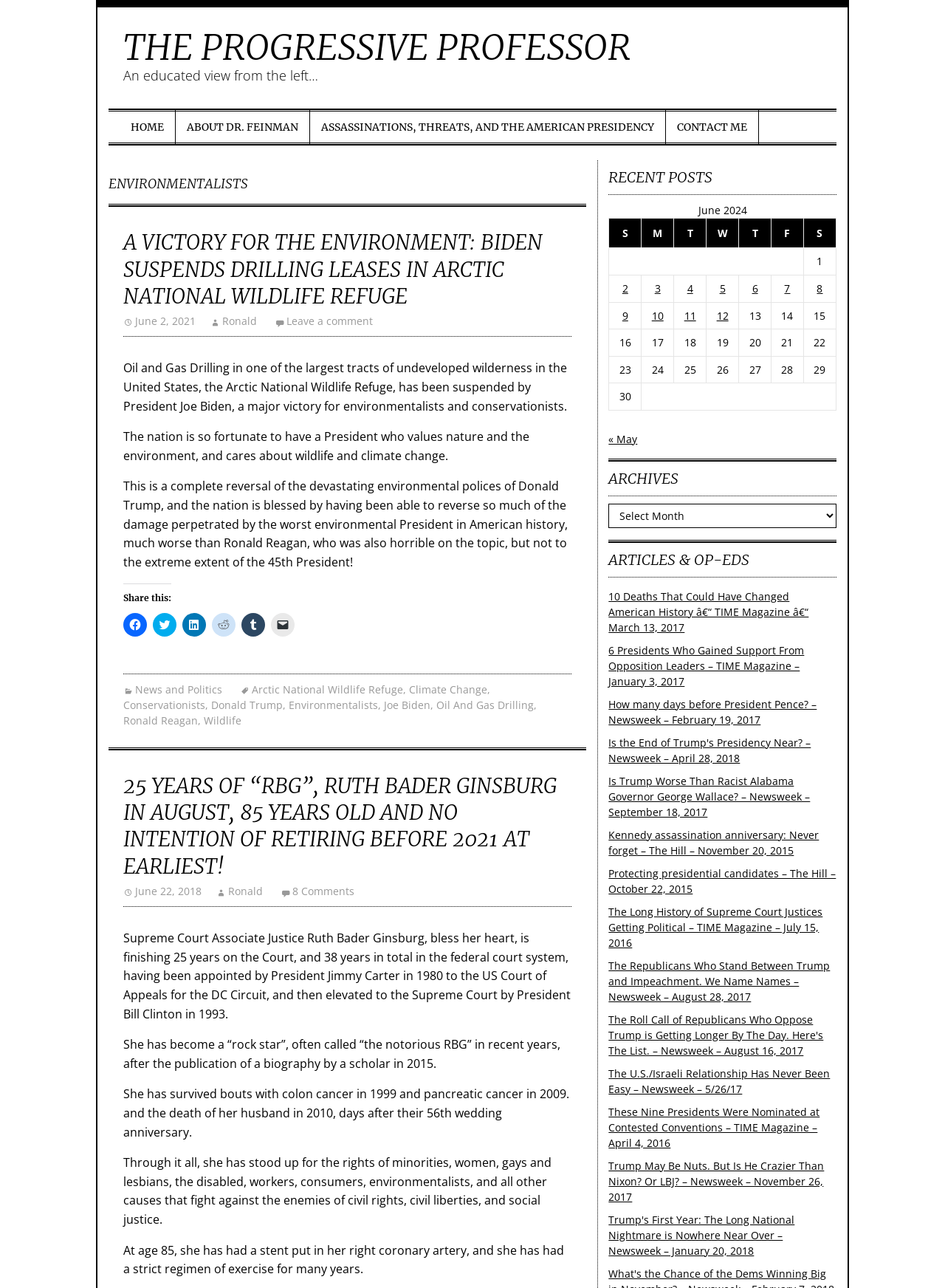What is the name of the blog?
Please give a detailed and elaborate explanation in response to the question.

The name of the blog can be found at the top of the webpage, where it says 'Environmentalists – The Progressive Professor'.